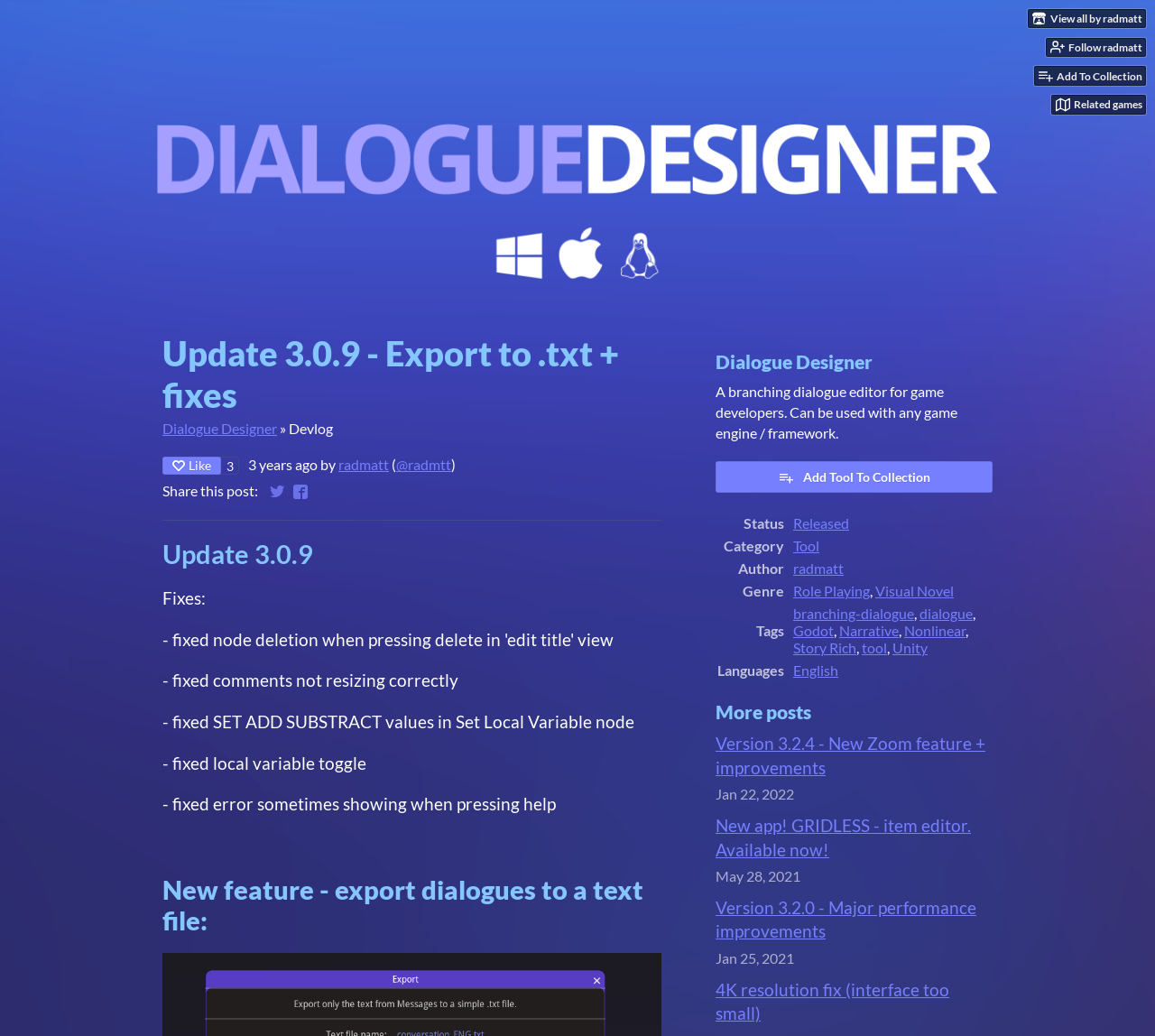Please determine the bounding box coordinates of the element's region to click for the following instruction: "Add to collection".

[0.895, 0.064, 0.992, 0.083]